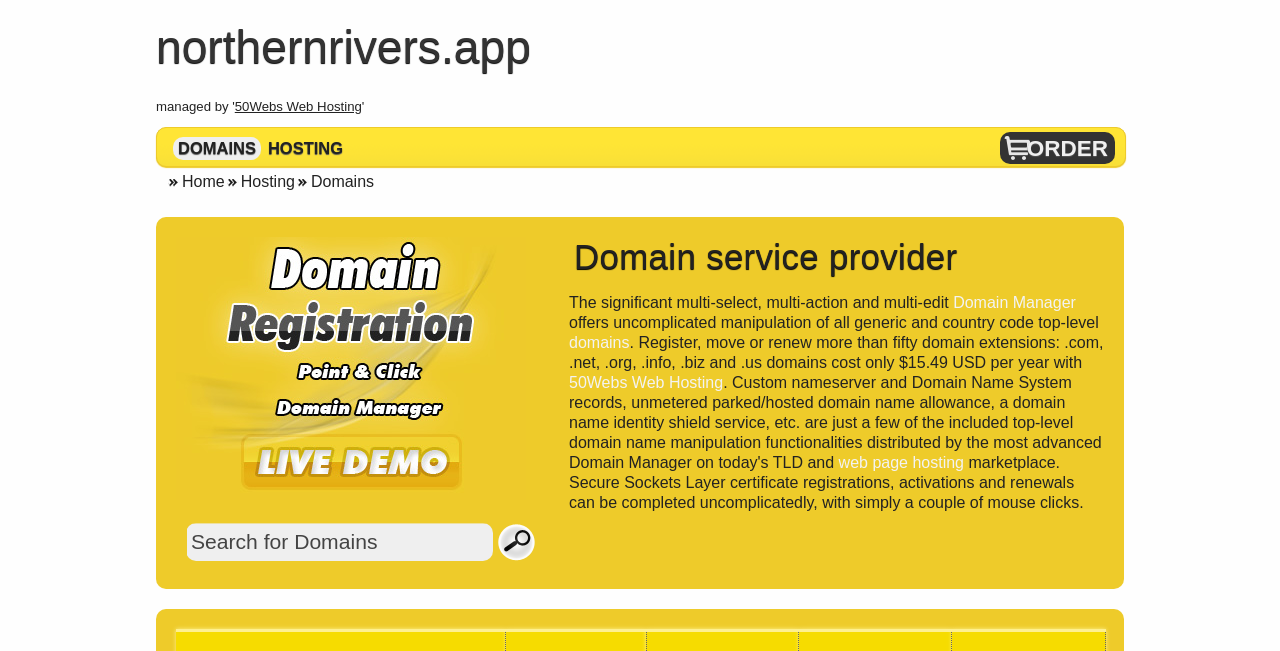Give the bounding box coordinates for the element described by: "Newsletter".

None